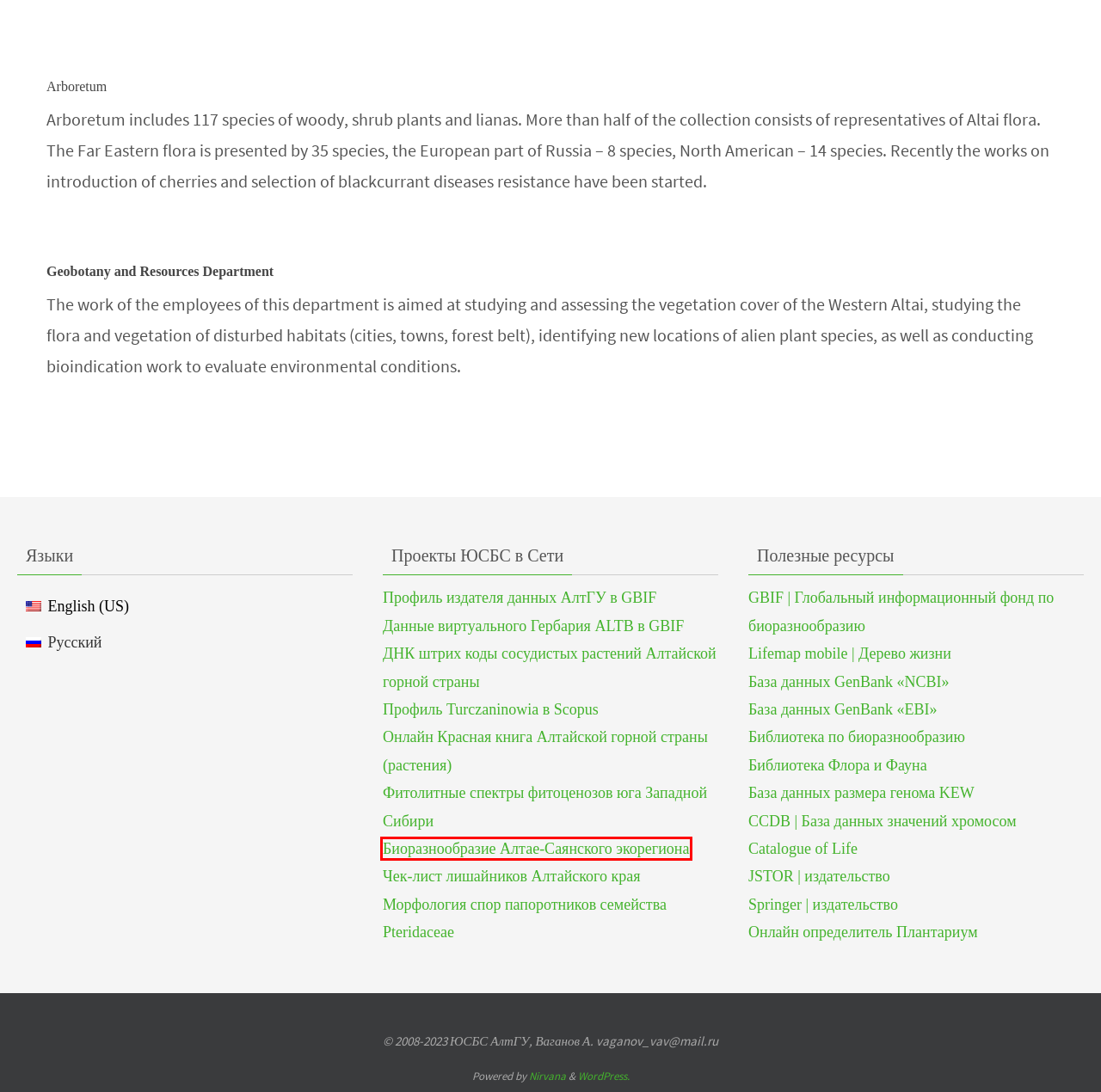You have a screenshot of a webpage with a red bounding box around an element. Choose the best matching webpage description that would appear after clicking the highlighted element. Here are the candidates:
A. Библиотека "Флора и фауна"
B. Биоразнообразие Алтае-Саянского экорегиона
C. Lifemap
D. Red List of Altai Mountain Country (plants)
E. National Center for Biotechnology Information
F. Растения и лишайники России и сопредельных стран - Плантариум
G. Scopus preview - 
Scopus - Turczaninowia
H. Blog Tool, Publishing Platform, and CMS – WordPress.org

B